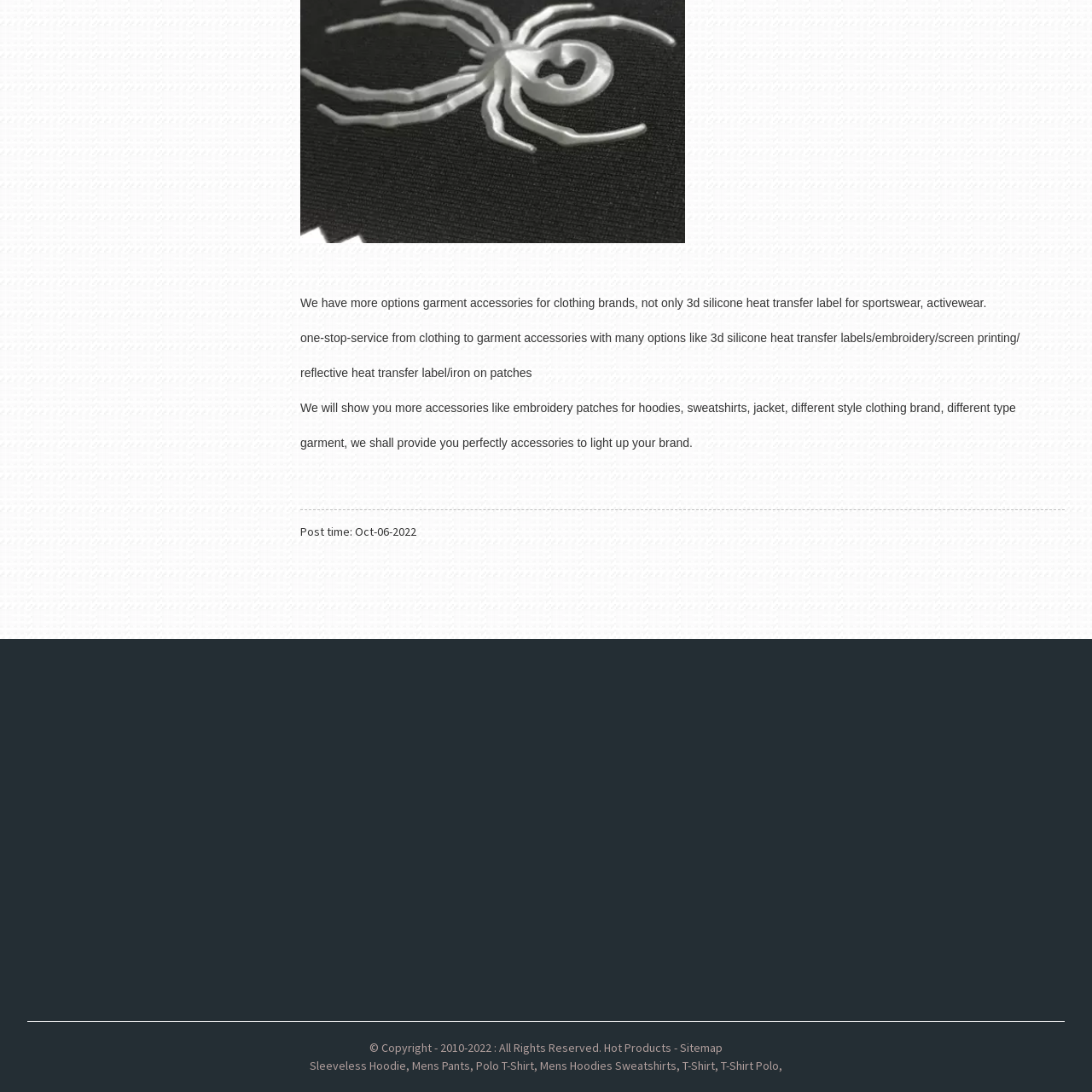Answer the question with a brief word or phrase:
What type of products are mentioned?

Garment accessories